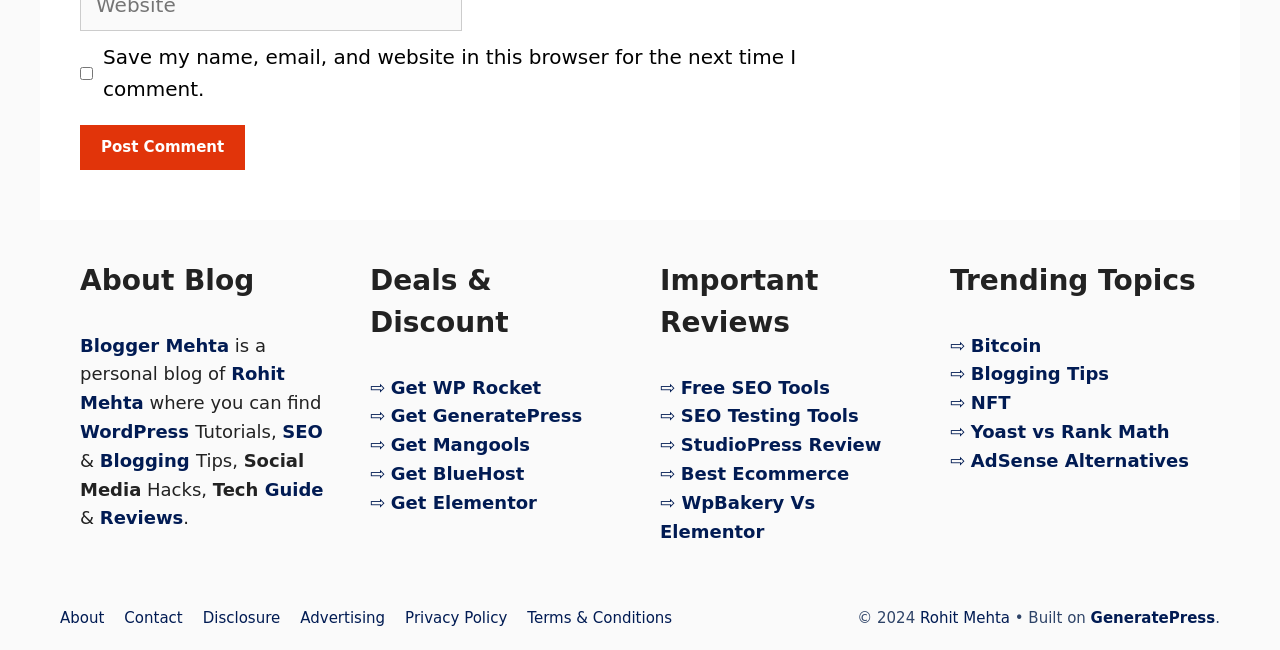Determine the bounding box coordinates for the clickable element to execute this instruction: "Click the Post Comment button". Provide the coordinates as four float numbers between 0 and 1, i.e., [left, top, right, bottom].

[0.062, 0.193, 0.192, 0.261]